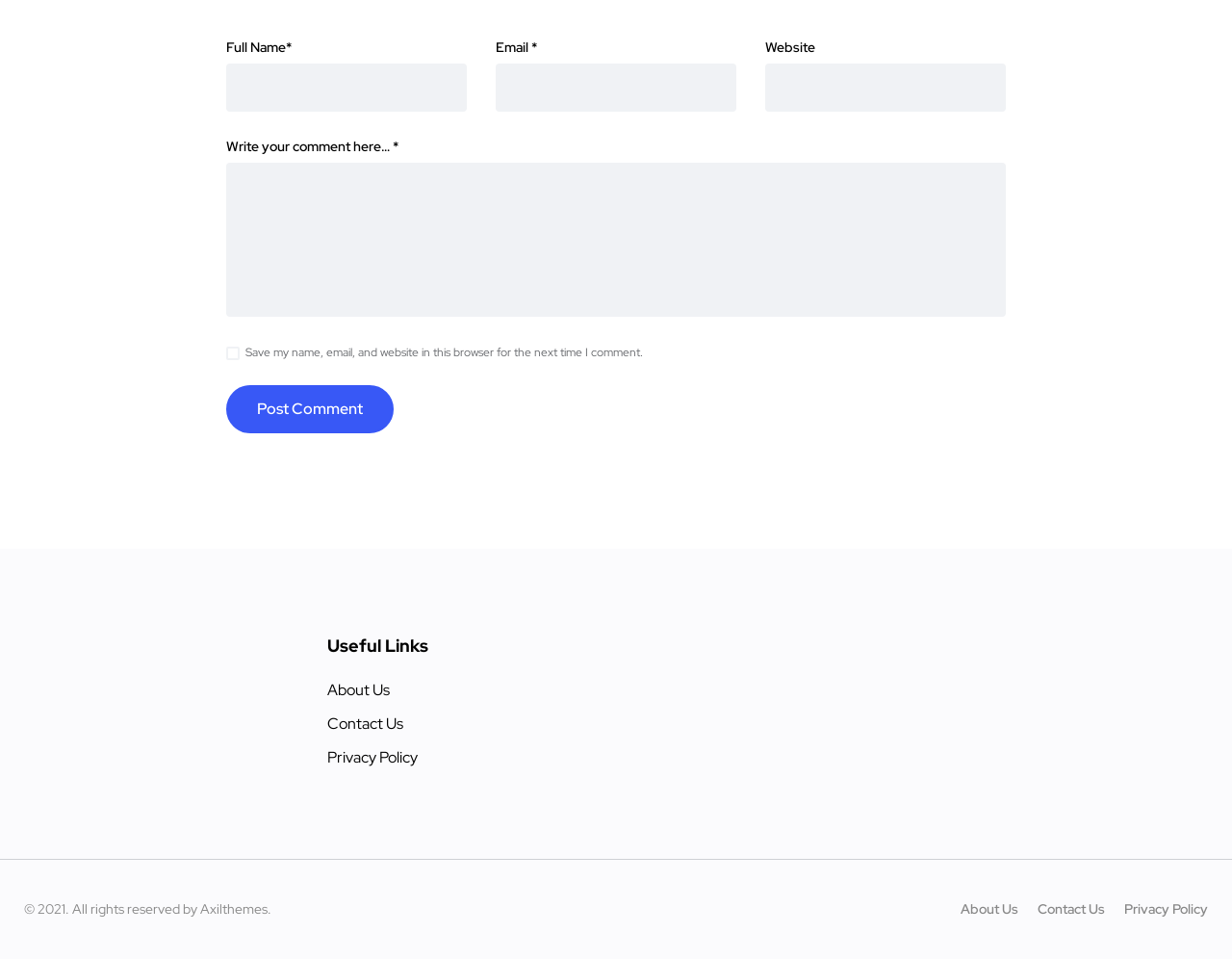What is the purpose of the checkbox?
Look at the webpage screenshot and answer the question with a detailed explanation.

The checkbox is labeled 'Save my name, email, and website in this browser for the next time I comment.' This suggests that its purpose is to save the user's comment information for future use.